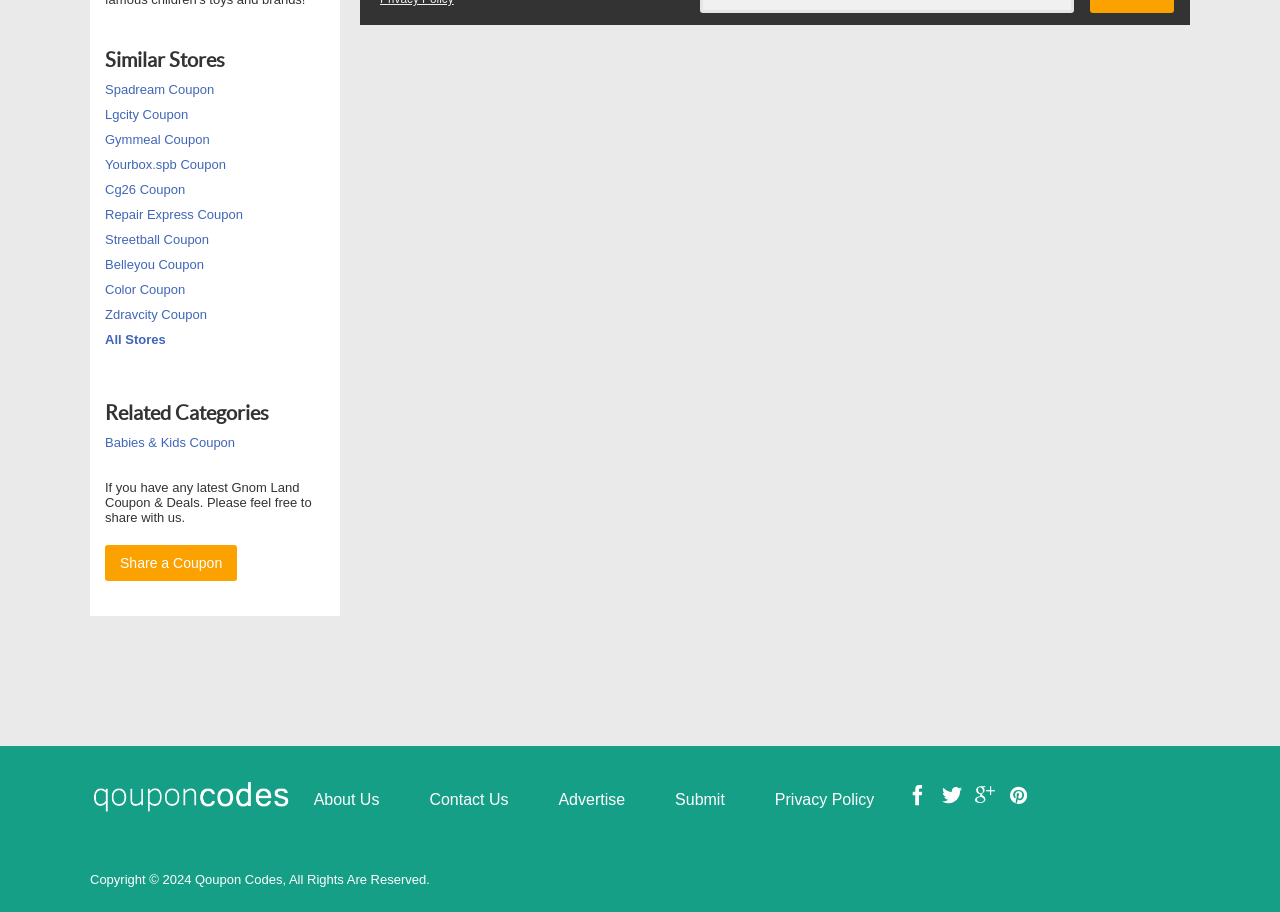Please specify the bounding box coordinates in the format (top-left x, top-left y, bottom-right x, bottom-right y), with all values as floating point numbers between 0 and 1. Identify the bounding box of the UI element described by: Laser Hair Removal

None